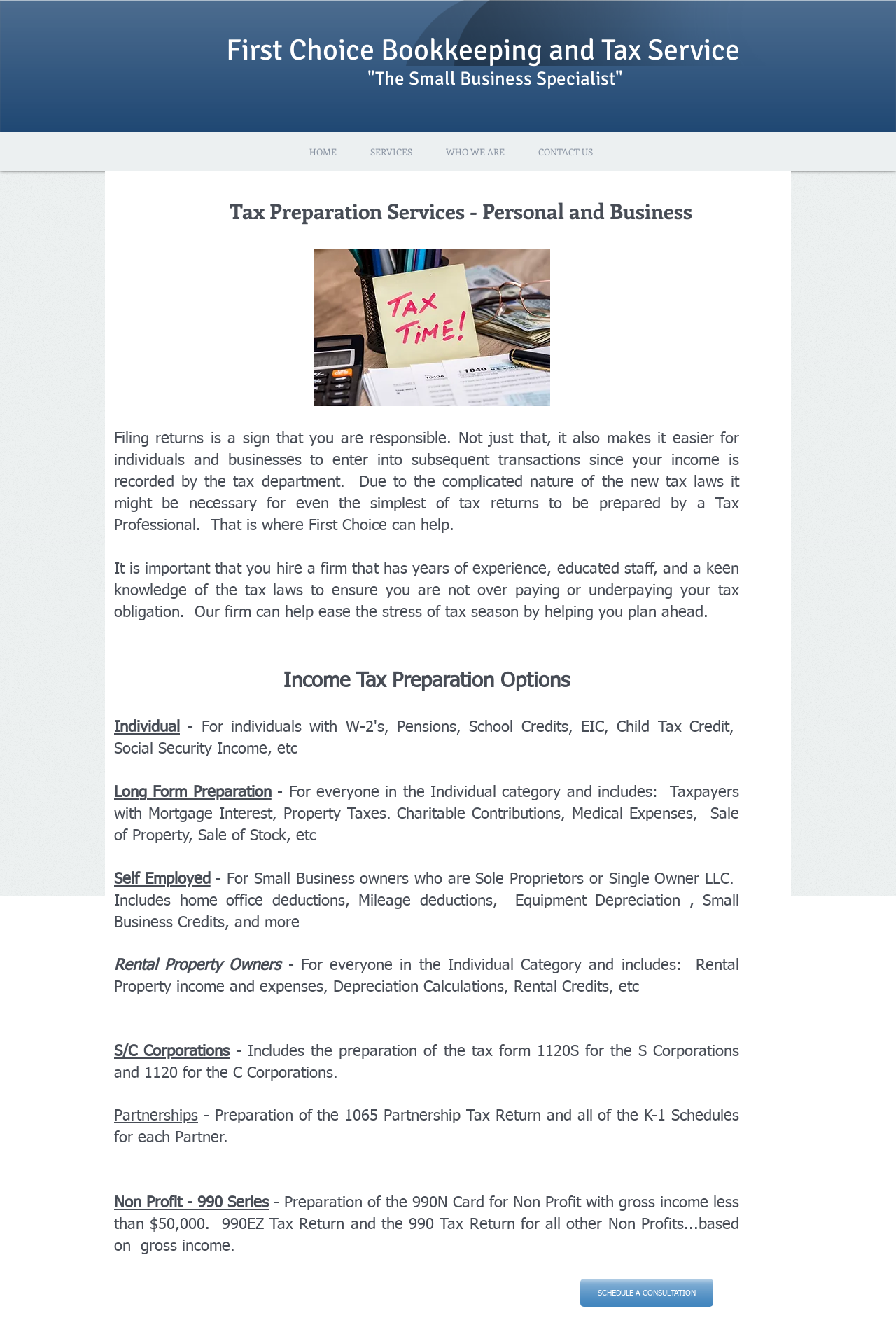Based on the element description: "WHO WE ARE", identify the UI element and provide its bounding box coordinates. Use four float numbers between 0 and 1, [left, top, right, bottom].

[0.479, 0.109, 0.582, 0.118]